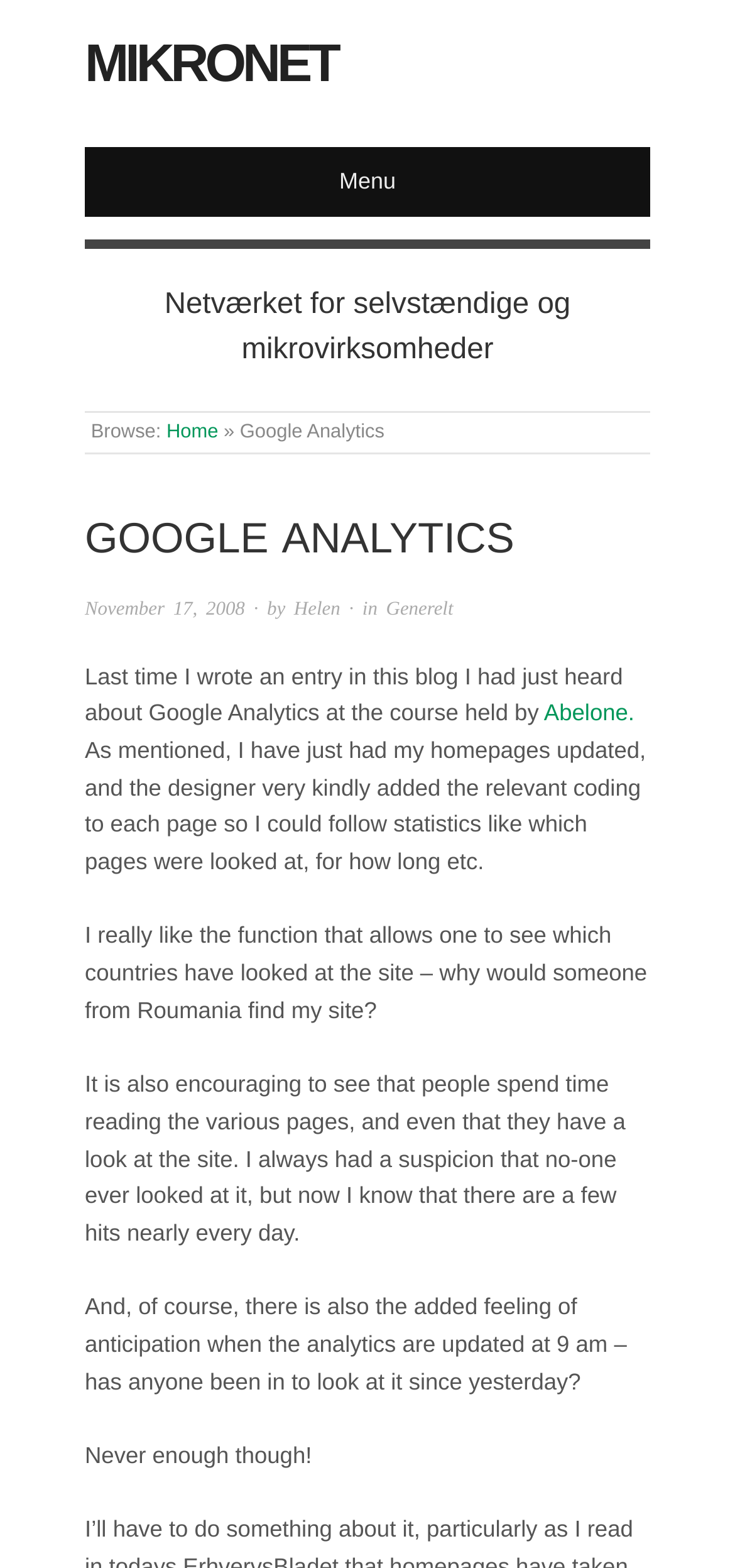Give an in-depth explanation of the webpage layout and content.

The webpage is about Google Analytics, with the title "Google Analytics - Mikronet" at the top. Below the title, there is a link to "MIKRONET" on the left, and a "Menu" label on the right. 

Underneath, there is a paragraph of text that describes the purpose of the webpage, which is a network for self-employed and micro-businesses. 

To the right of this paragraph, there is a navigation menu with links to "Home" and "Google Analytics", separated by a "»" symbol. 

Below the navigation menu, there is a heading "GOOGLE ANALYTICS" that spans most of the width of the page. 

Underneath the heading, there is a blog post with a date "November 17, 2008" and an author "Helen" on the left, and a category "Generelt" on the right. 

The blog post consists of several paragraphs of text that discuss the author's experience with Google Analytics, including how they had it installed on their website and what insights they gained from it, such as being able to see which countries visited their site and how long people spent on their pages.